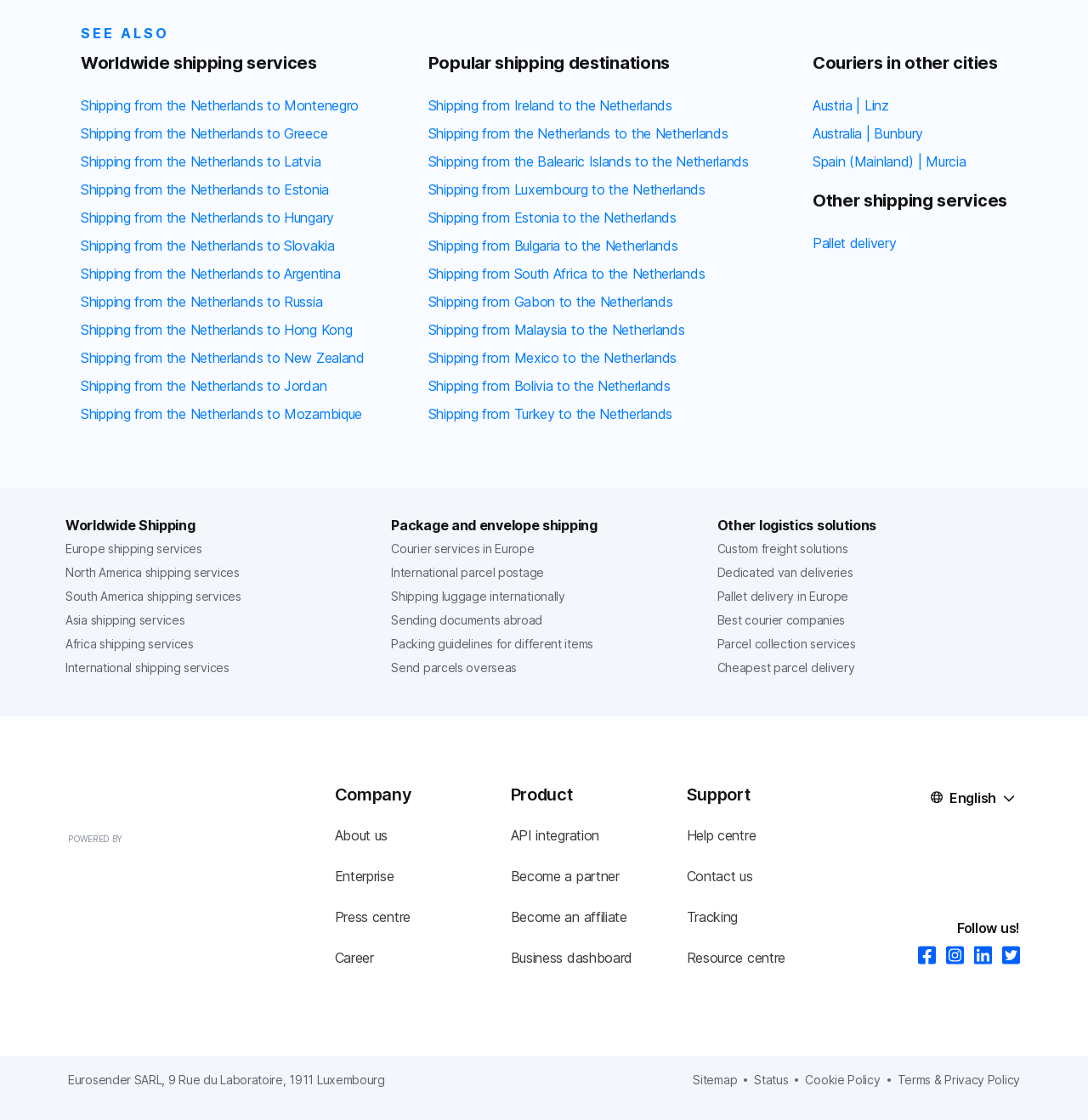What is the company information section titled?
Please look at the screenshot and answer in one word or a short phrase.

POWERED BY